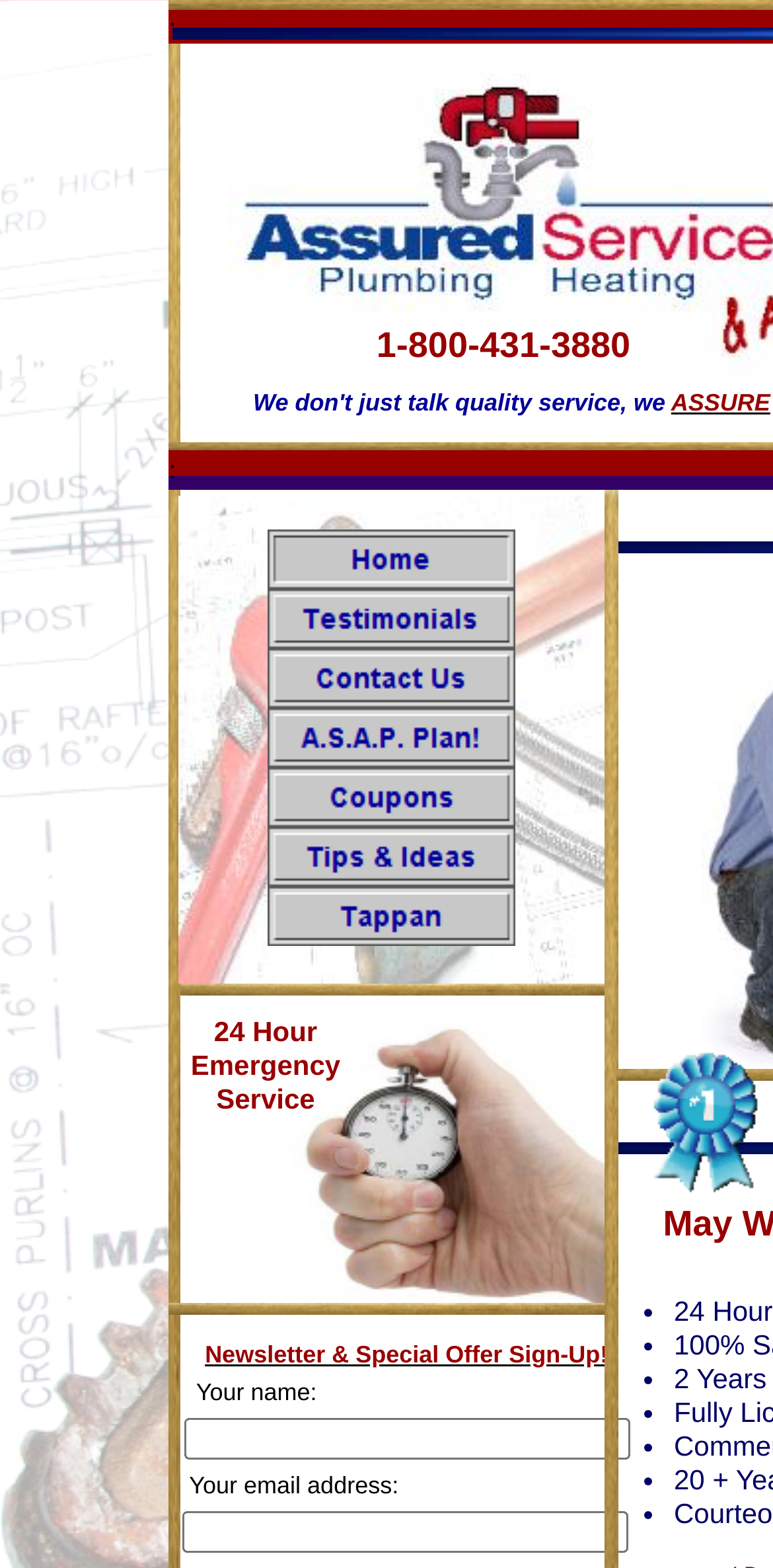Explain the webpage in detail.

This webpage is about Assured Service Plumbing, Heating, and AC, a plumbing company that emphasizes customer service and warranties all their work. They specialize in residential and commercial plumbing, heating, and drain cleaning.

At the top of the page, there is a prominent section with a 24-hour emergency service announcement. Below this, there is a phone number, 1-800-431-3880, displayed prominently.

On the right side of the page, there is a newsletter and special offer sign-up form. The form has fields for users to enter their name and email address. There are also two text boxes, likely for users to enter additional information.

On the left side of the page, there is a list of links, likely navigation links or quick access to various services offered by the company. There are six links in total, arranged vertically.

Overall, the webpage has a clean and organized layout, with clear headings and concise text. The most important information, such as the company's focus on customer service and their 24-hour emergency service, is prominently displayed.